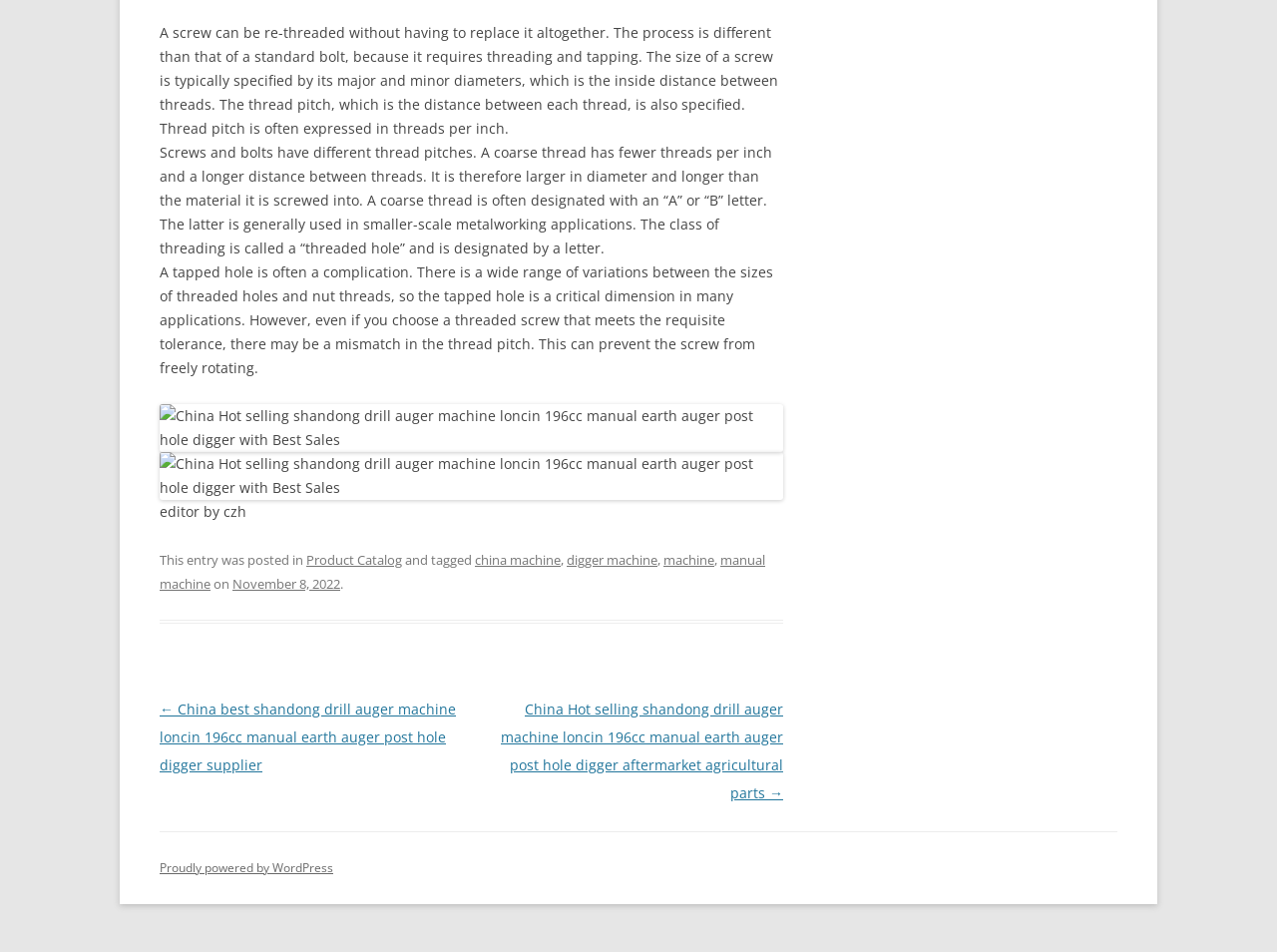Identify the bounding box coordinates of the region that needs to be clicked to carry out this instruction: "Click the link 'Proudly powered by WordPress'". Provide these coordinates as four float numbers ranging from 0 to 1, i.e., [left, top, right, bottom].

[0.125, 0.902, 0.261, 0.92]